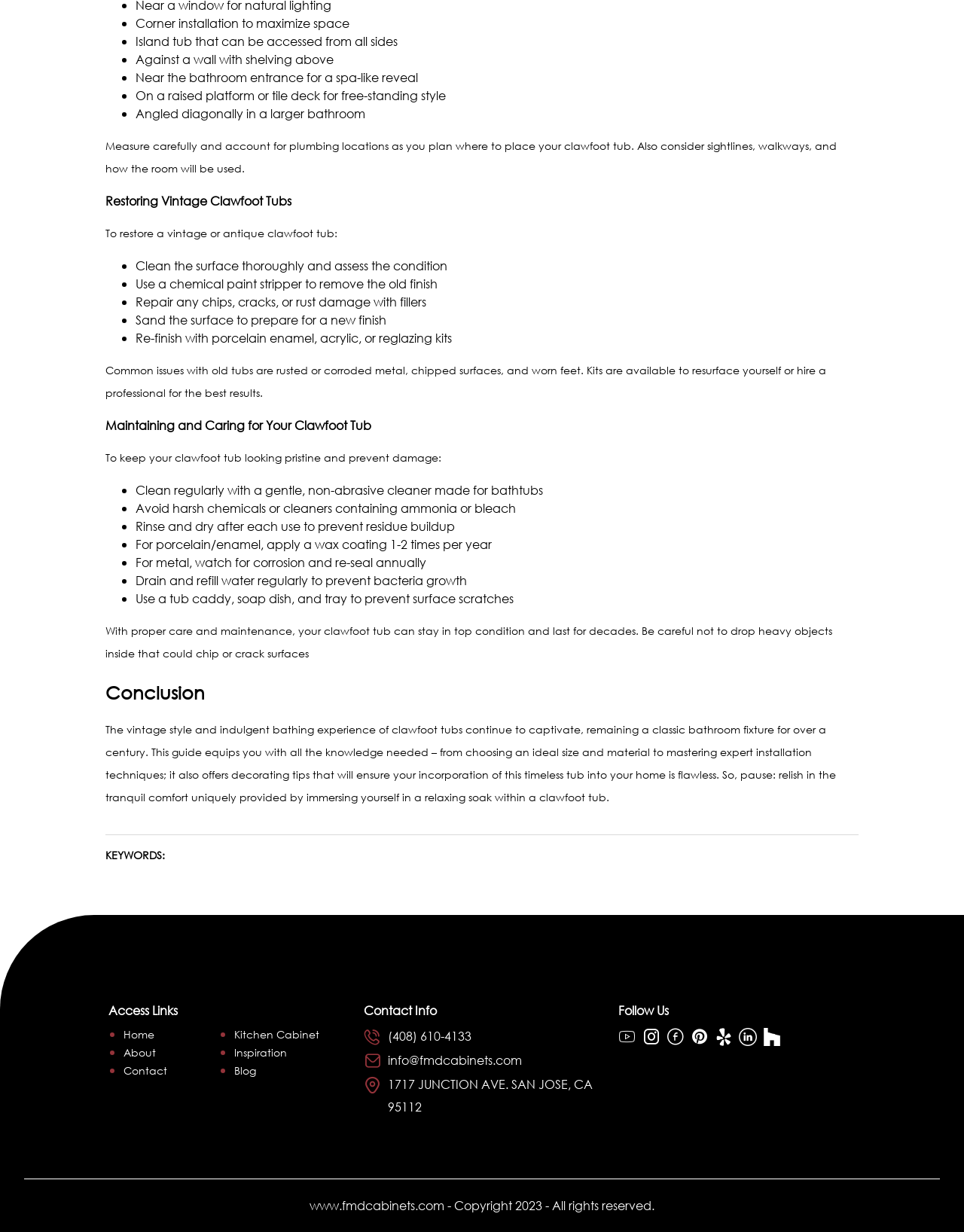Identify the bounding box coordinates of the region I need to click to complete this instruction: "Click on 'About'".

[0.128, 0.849, 0.162, 0.86]